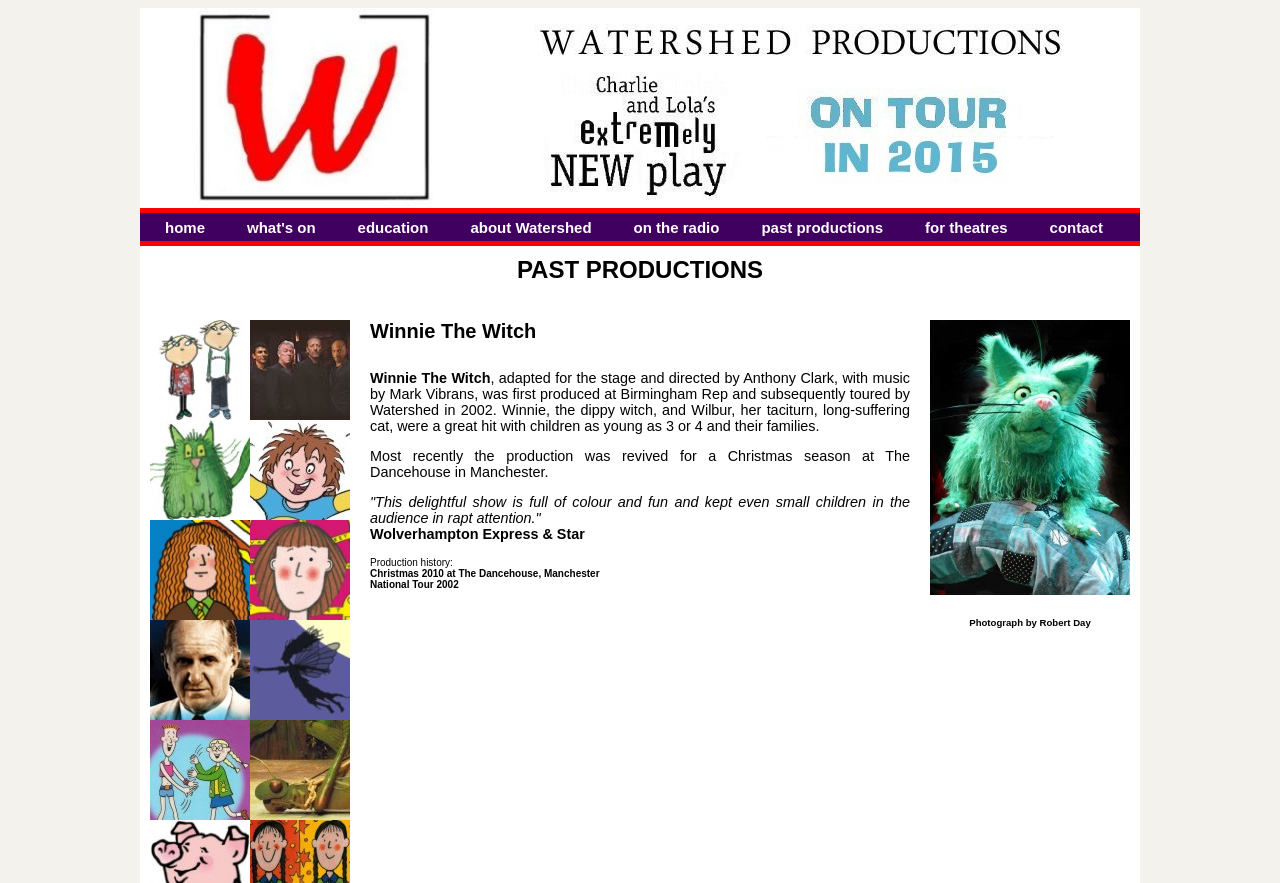Determine the bounding box coordinates for the element that should be clicked to follow this instruction: "click on the Watershed Productions link". The coordinates should be given as four float numbers between 0 and 1, in the format [left, top, right, bottom].

[0.15, 0.22, 0.341, 0.239]